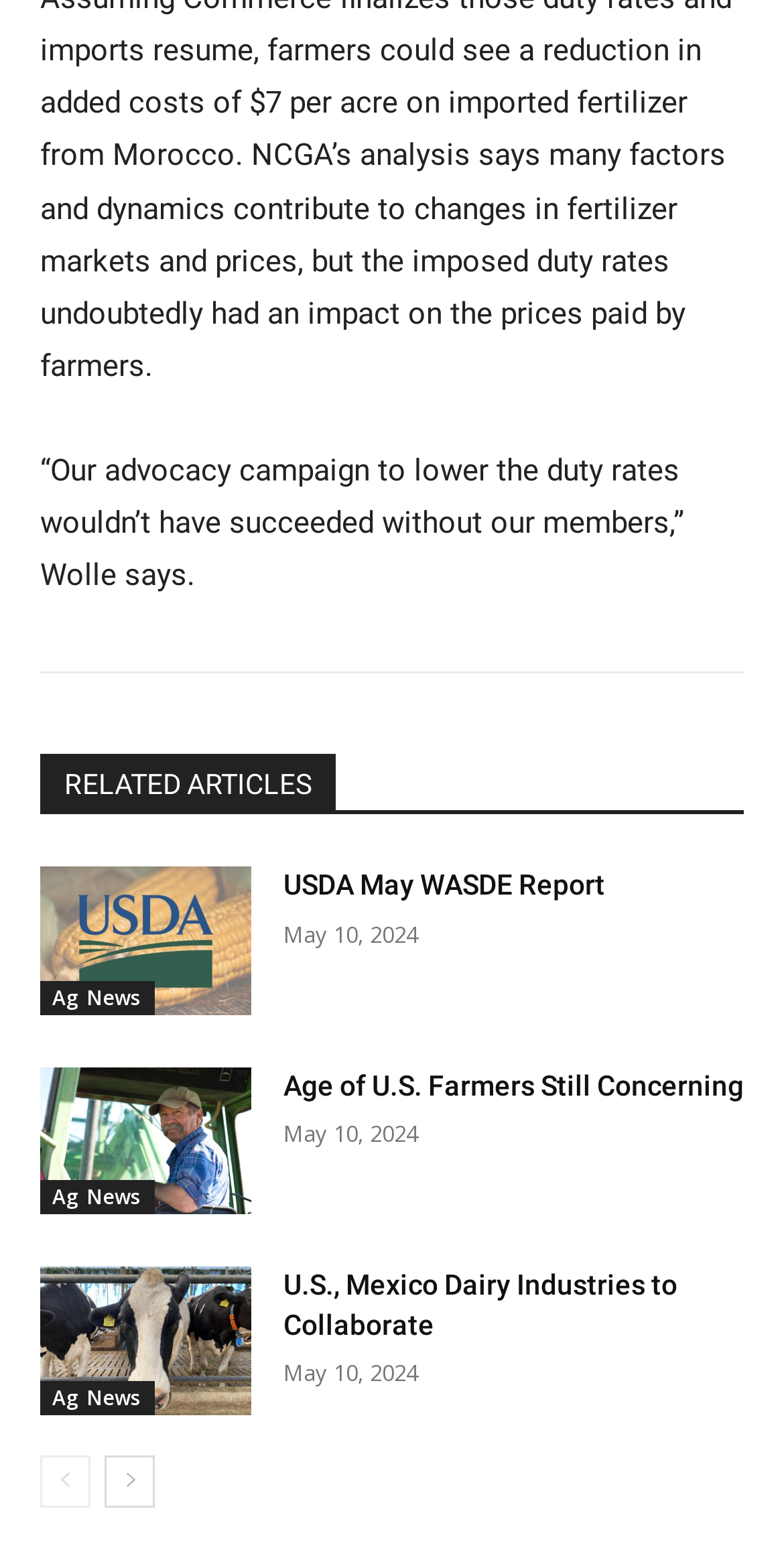How many related articles are there?
Kindly offer a detailed explanation using the data available in the image.

I counted the number of links with the 'RELATED ARTICLES' heading, and there are three links: 'USDA May WASDE Report', 'Age of U.S. Farmers Still Concerning', and 'U.S., Mexico Dairy Industries to Collaborate'.